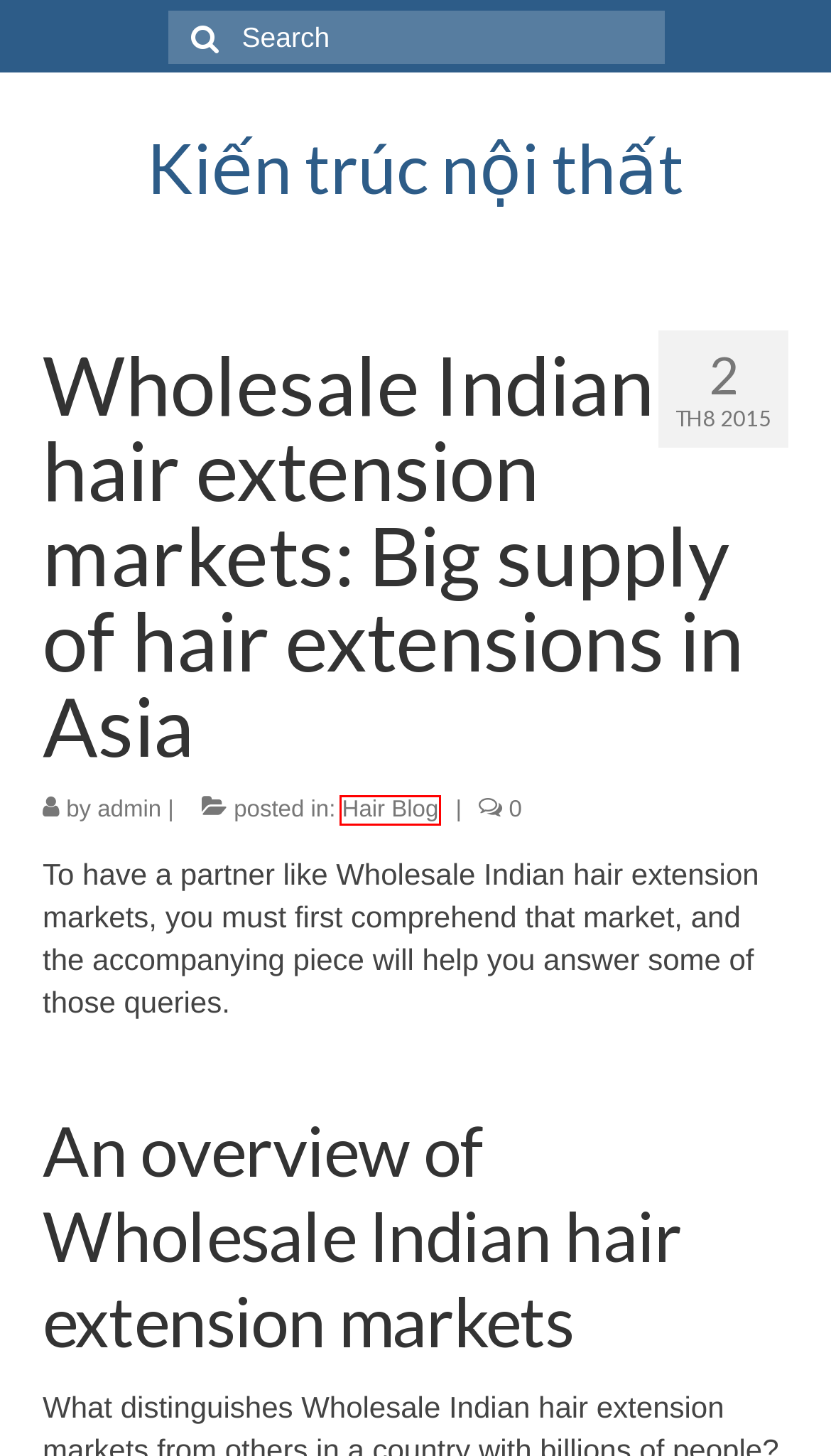Examine the screenshot of a webpage with a red rectangle bounding box. Select the most accurate webpage description that matches the new webpage after clicking the element within the bounding box. Here are the candidates:
A. Nội Thất Trong Nhà | Kiến trúc nội thất
B. Tips | Kiến trúc nội thất
C. Bất động Sản | Kiến trúc nội thất
D. Kiến trúc nội thất
E. Knowledge About Clothing | Kiến trúc nội thất
F. Hair Blog | Kiến trúc nội thất
G. Thiết Kế Sân Vườn | Kiến trúc nội thất
H. Accent Lash Wholesale | Kiến trúc nội thất

F